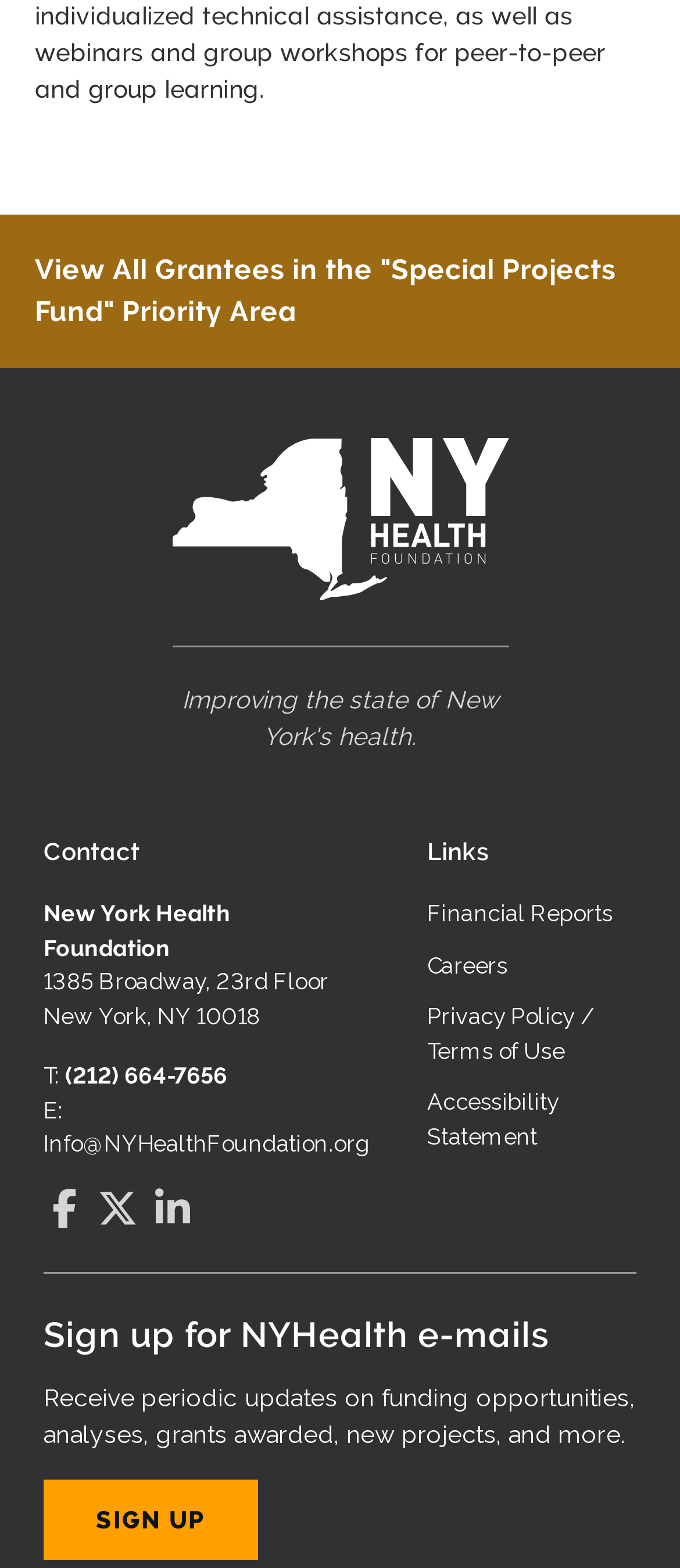What is the address of the organization?
Using the details from the image, give an elaborate explanation to answer the question.

I found the address by looking at the contact information section, where it is listed as '1385 Broadway, 23rd Floor, New York, NY 10018'.